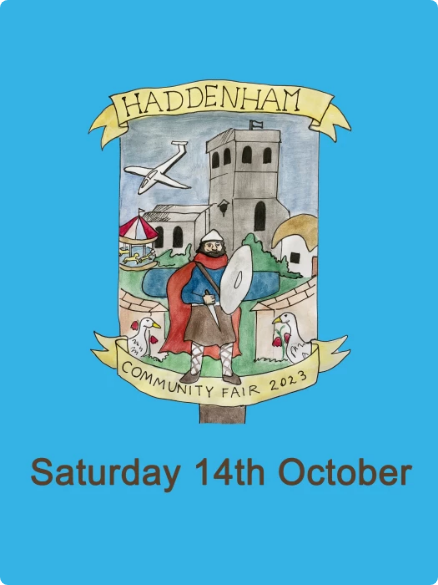What is the theme of the Haddenham Community Fair?
Refer to the image and answer the question using a single word or phrase.

Medieval